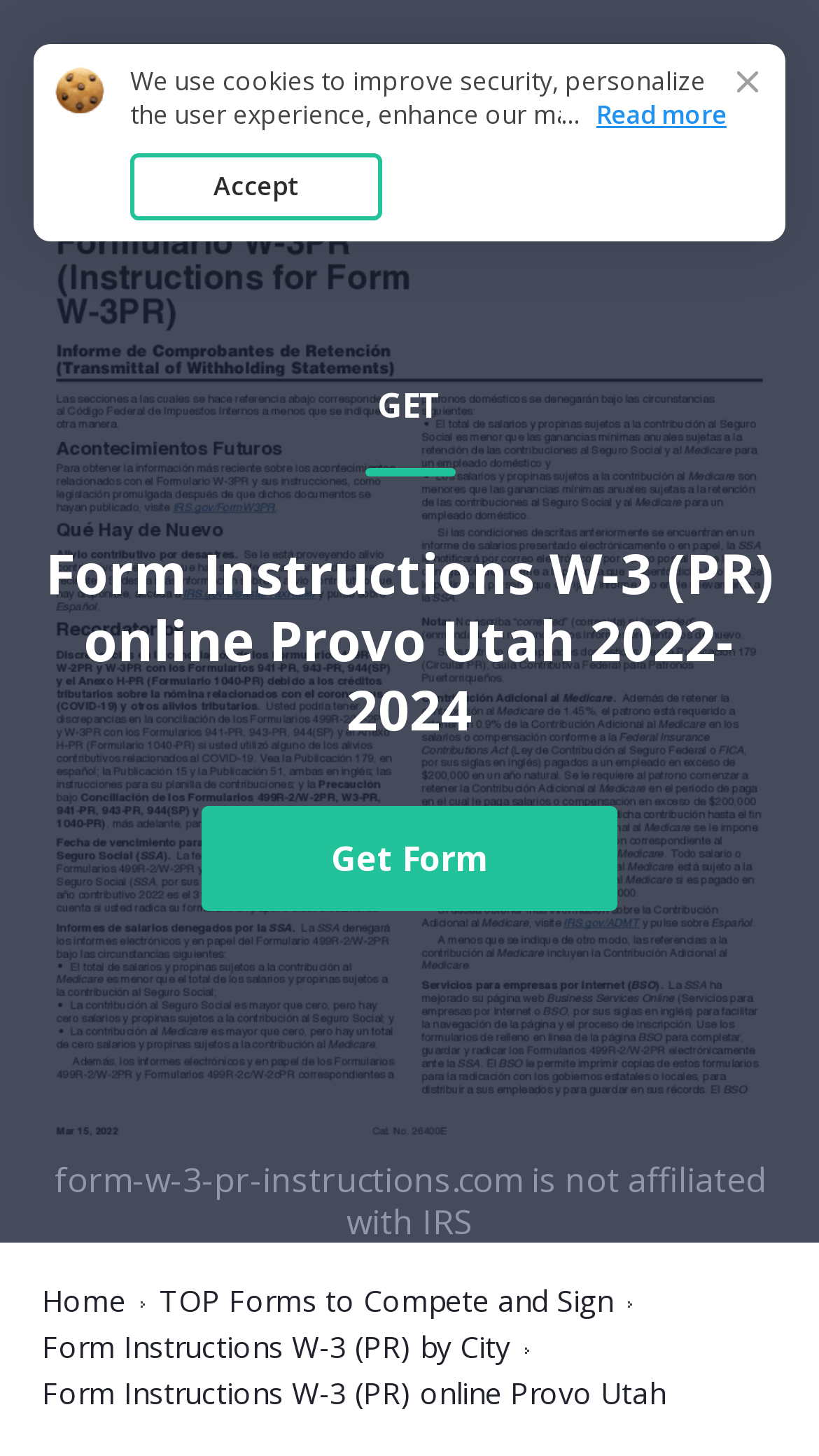How many links are there in the top section?
From the image, respond with a single word or phrase.

3